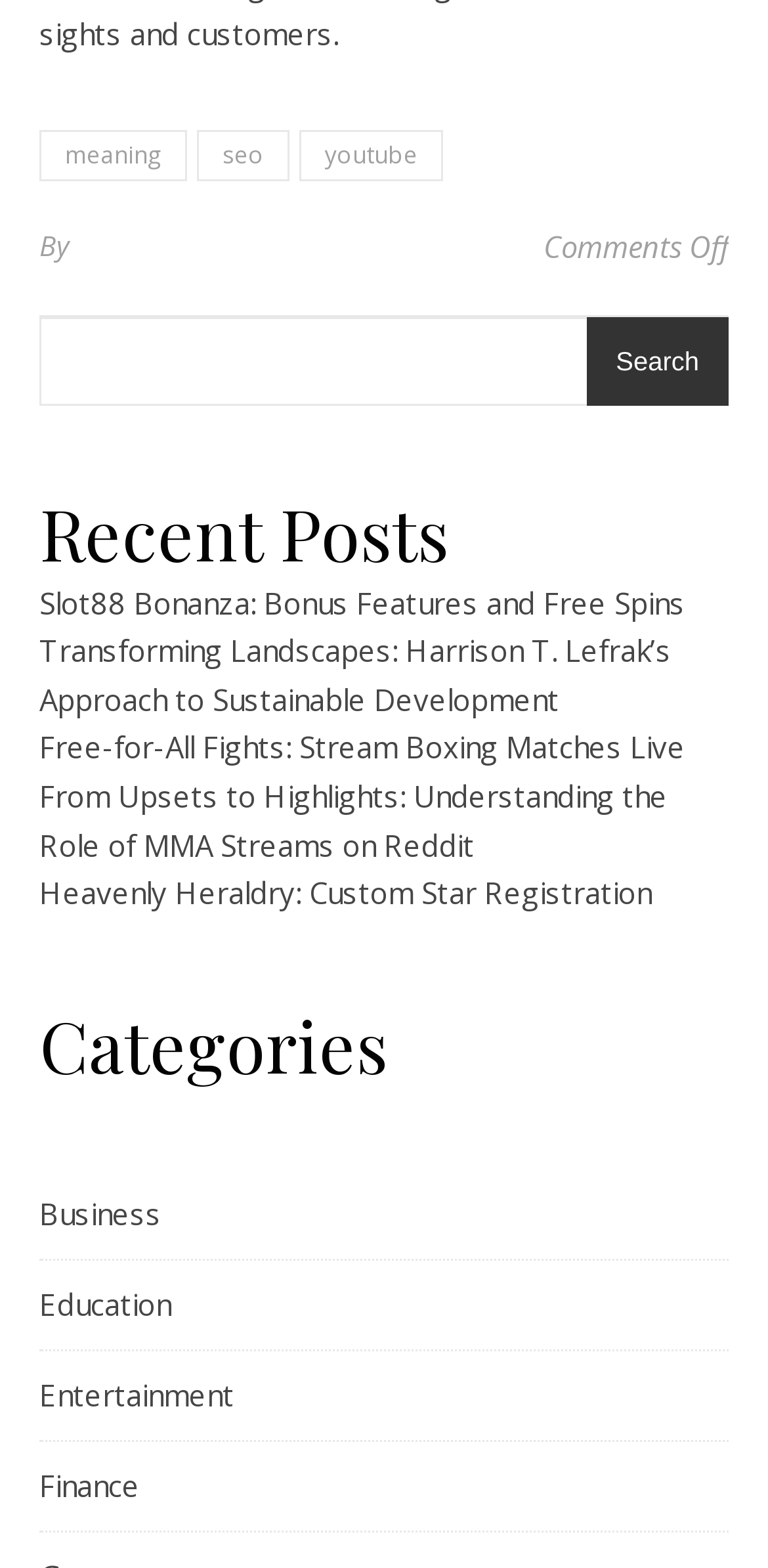Please determine the bounding box coordinates for the UI element described as: "parent_node: Search name="s"".

[0.051, 0.202, 0.949, 0.258]